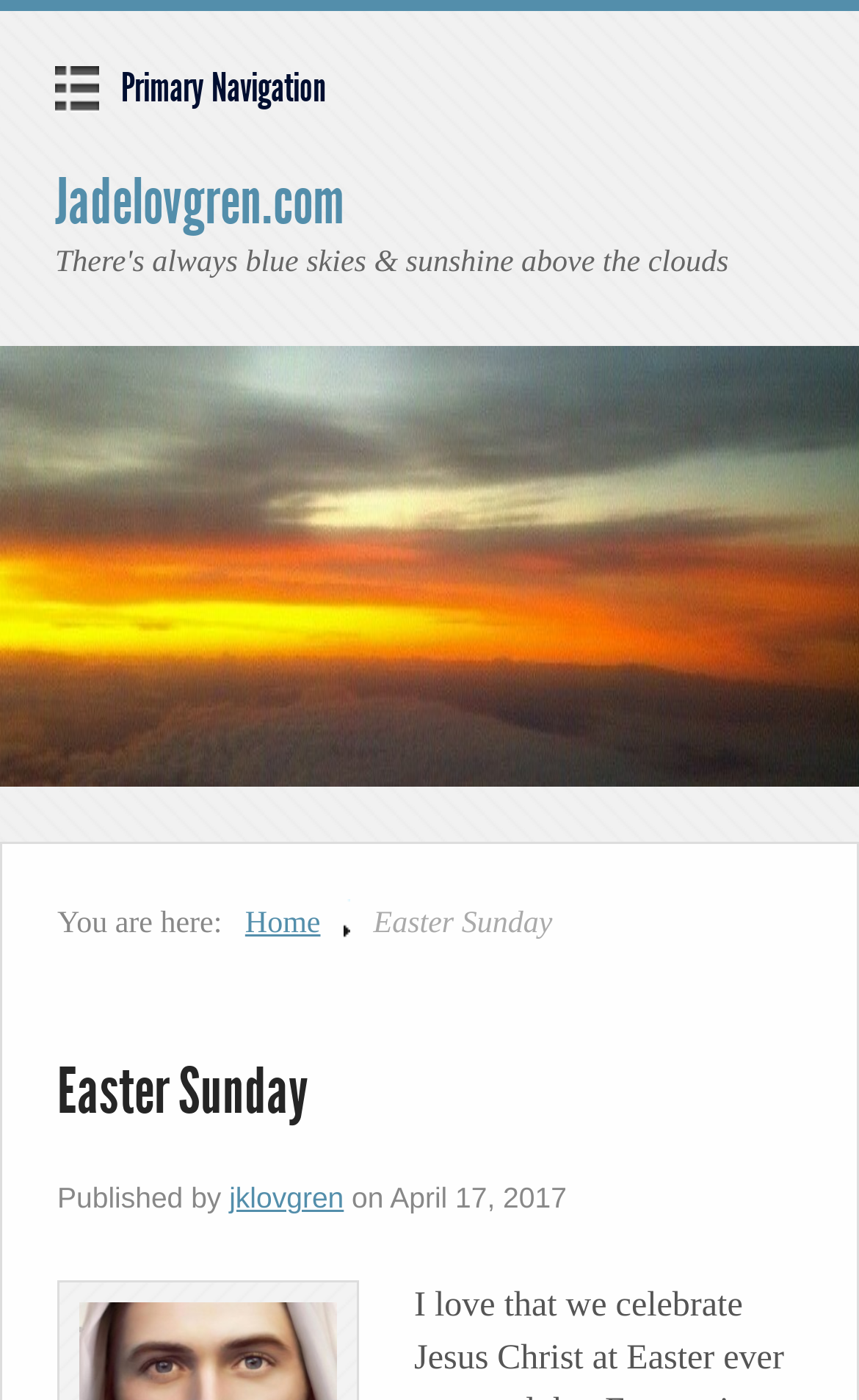What is the current page?
Look at the screenshot and respond with a single word or phrase.

Easter Sunday